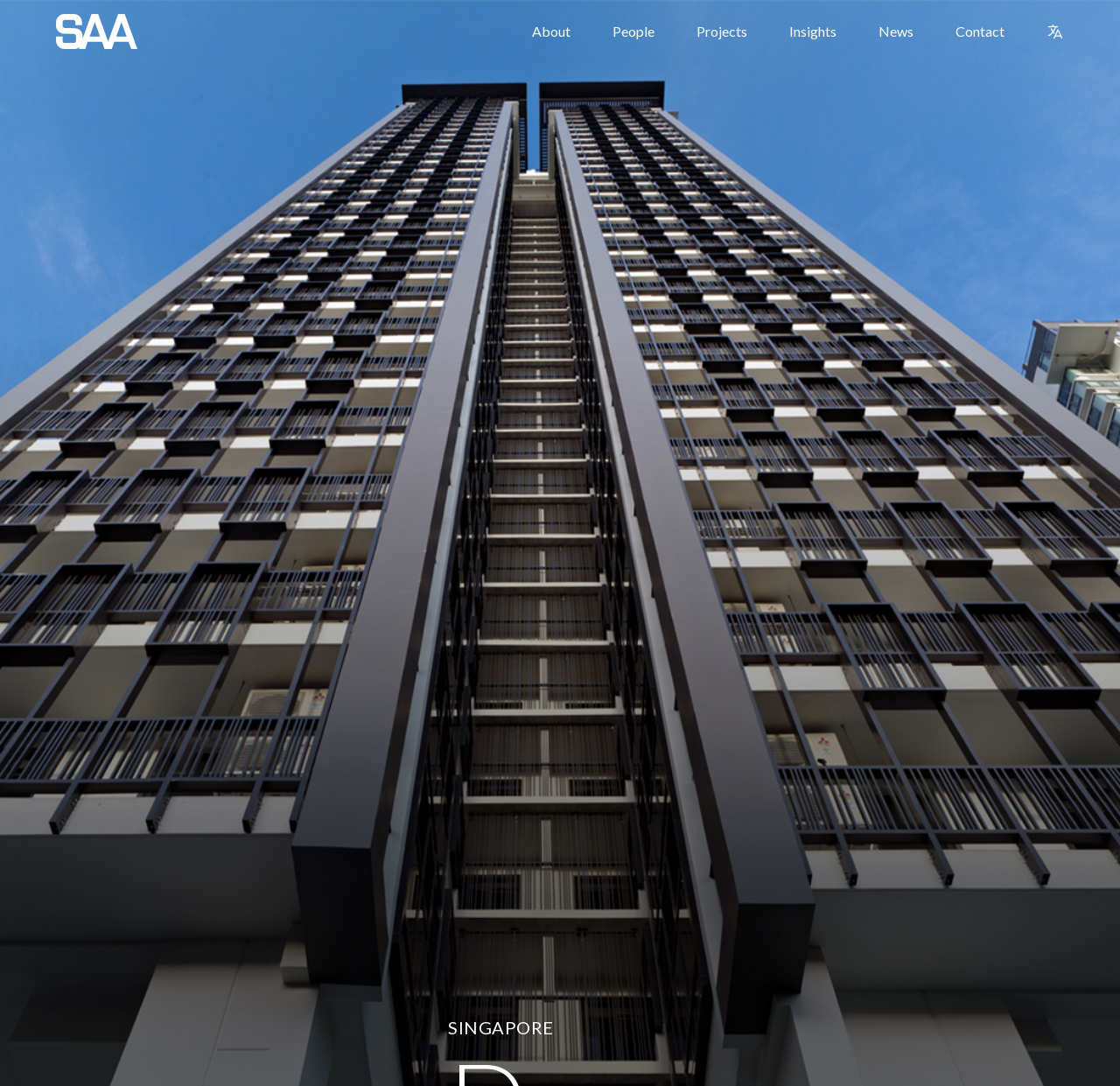Determine the bounding box coordinates of the clickable element necessary to fulfill the instruction: "Search for related research papers". Provide the coordinates as four float numbers within the 0 to 1 range, i.e., [left, top, right, bottom].

None